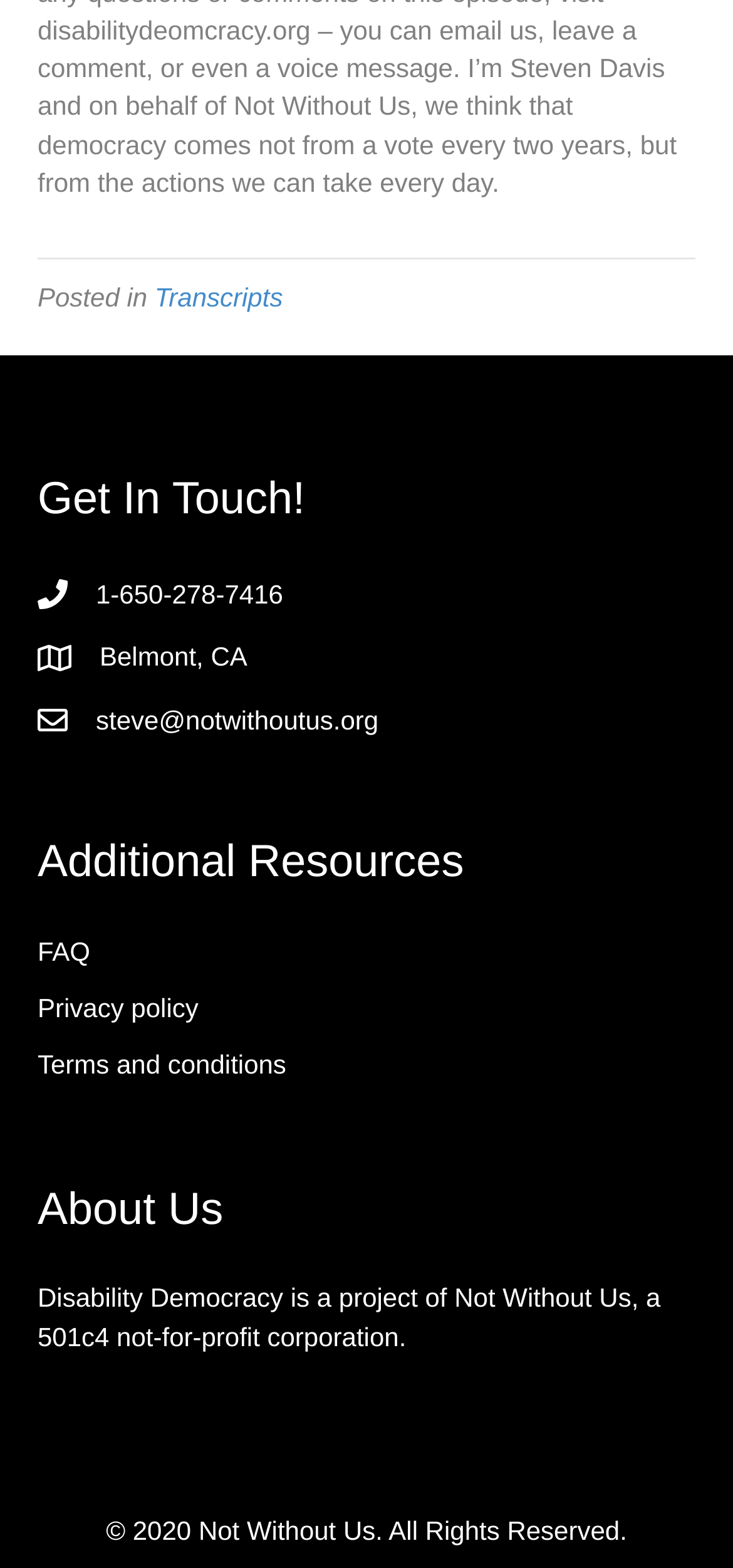Based on the image, please elaborate on the answer to the following question:
How many links are there in the 'Additional Resources' section?

I found the number of links by looking at the 'Additional Resources' section, where I saw three links: 'FAQ', 'Privacy policy', and 'Terms and conditions'.